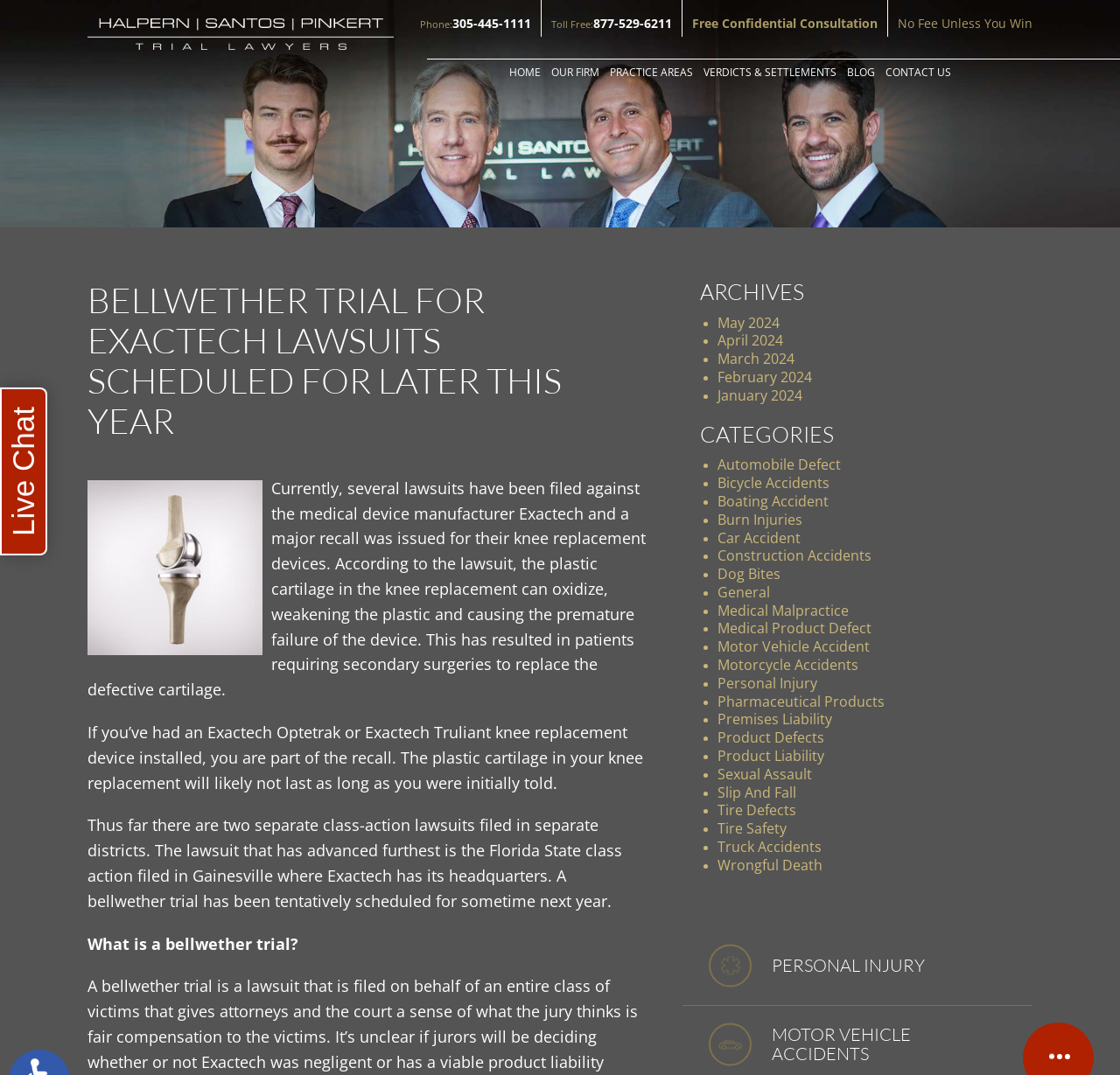Locate the bounding box coordinates of the element that needs to be clicked to carry out the instruction: "Click the 'HOME' link". The coordinates should be given as four float numbers ranging from 0 to 1, i.e., [left, top, right, bottom].

[0.45, 0.035, 0.487, 0.06]